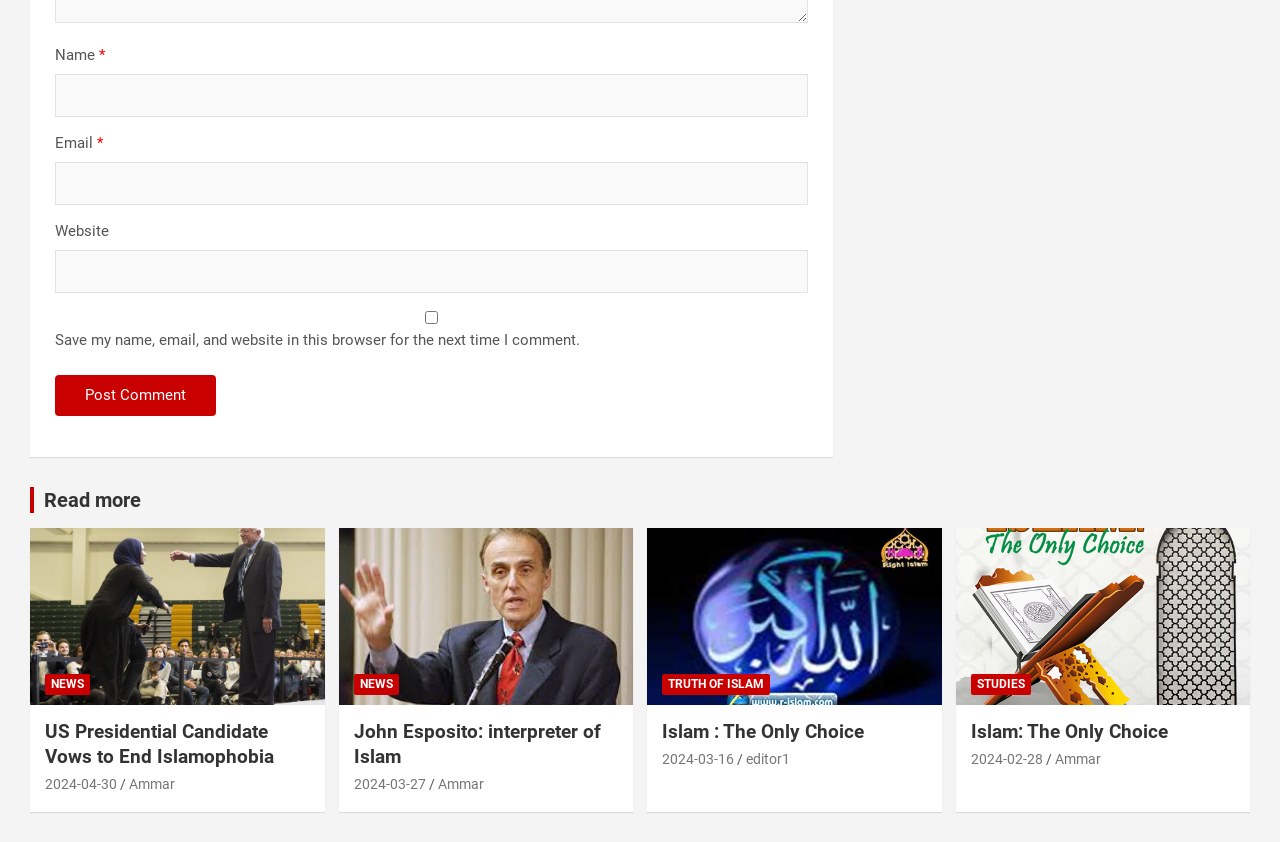Determine the bounding box coordinates for the element that should be clicked to follow this instruction: "Enter your name". The coordinates should be given as four float numbers between 0 and 1, in the format [left, top, right, bottom].

[0.043, 0.088, 0.632, 0.139]